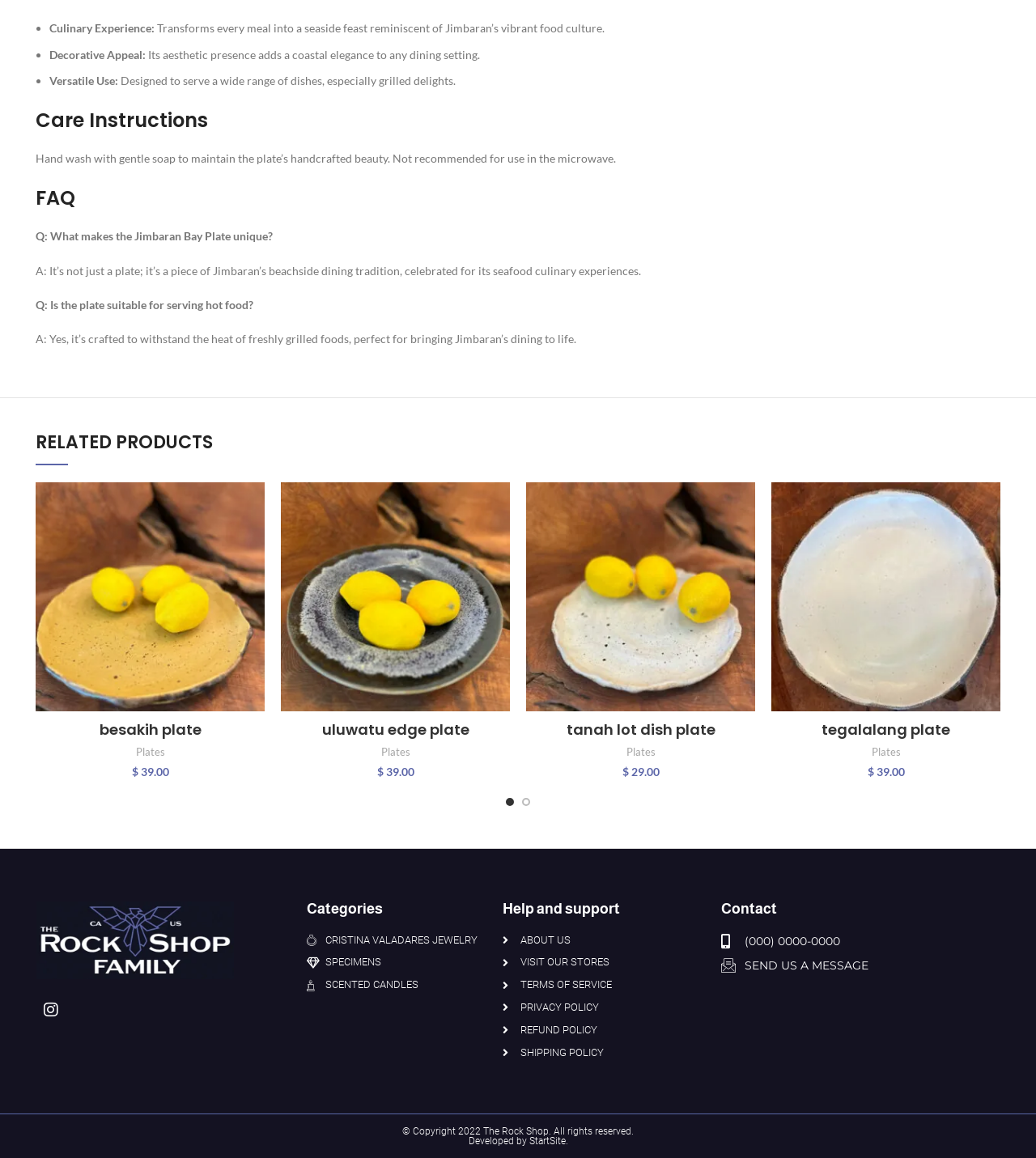Please identify the bounding box coordinates of the element on the webpage that should be clicked to follow this instruction: "View the 'Uluwatu Edge Plate' product". The bounding box coordinates should be given as four float numbers between 0 and 1, formatted as [left, top, right, bottom].

[0.271, 0.416, 0.492, 0.614]